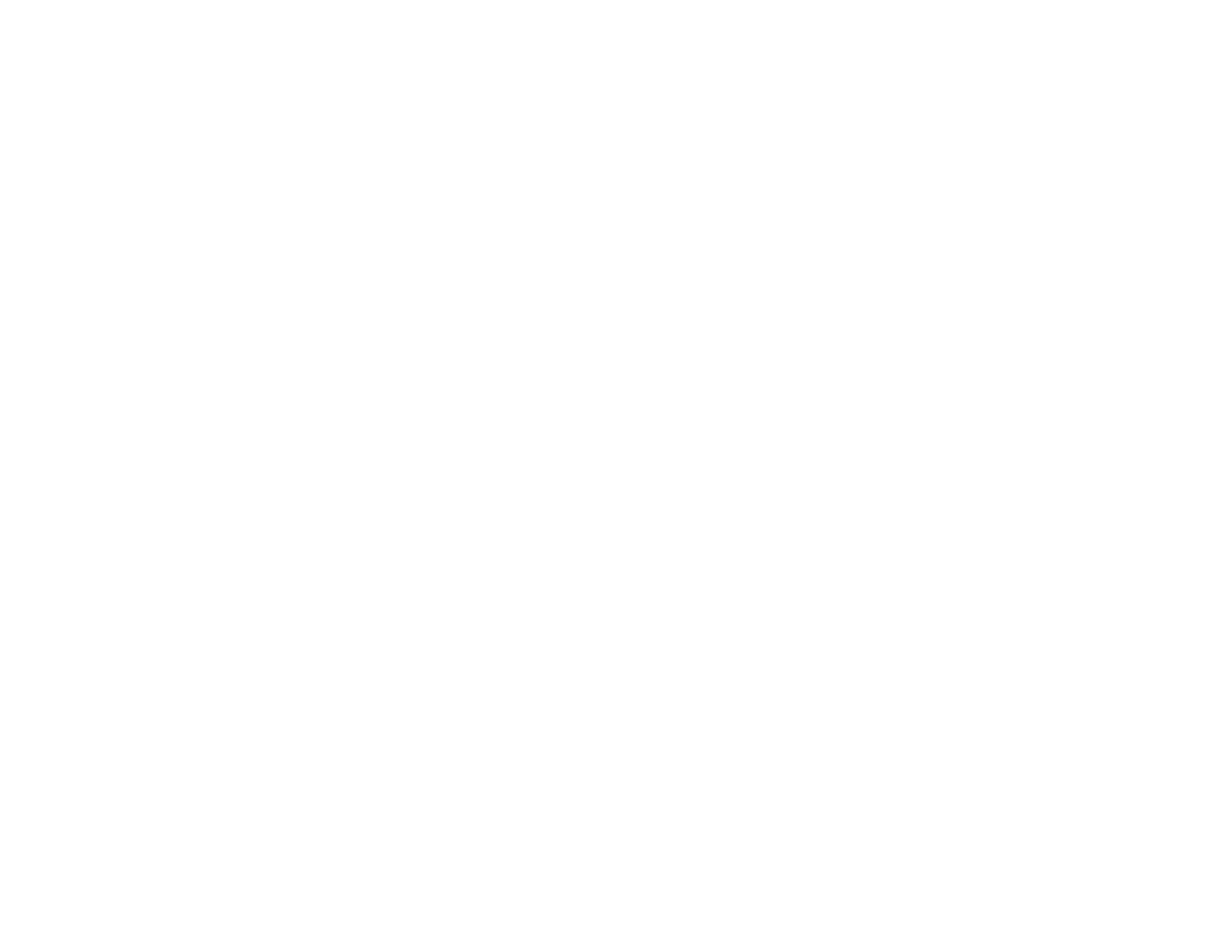Refer to the image and provide an in-depth answer to the question: 
What is the name of the trail featured on this website?

I determined the answer by looking at the structure of the webpage and finding the section that seems to be the main navigation menu, which contains links such as 'About The Trail', 'Plan Your Ride', and 'News & Updates'. This suggests that the website is about a specific trail, and the name of the trail is likely to be 'Kawatiri Coastal Trail'.